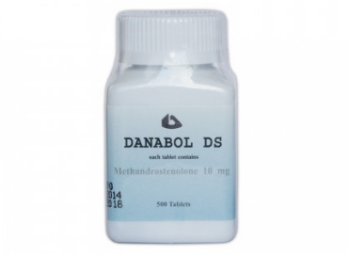Refer to the image and answer the question with as much detail as possible: What is the primary purpose of Danabol DS?

The caption explains that Danabol DS is often sought after by bodybuilders and athletes looking to enhance their physical performance and muscle growth. This suggests that the primary purpose of Danabol DS is to support athletic performance and muscle development.